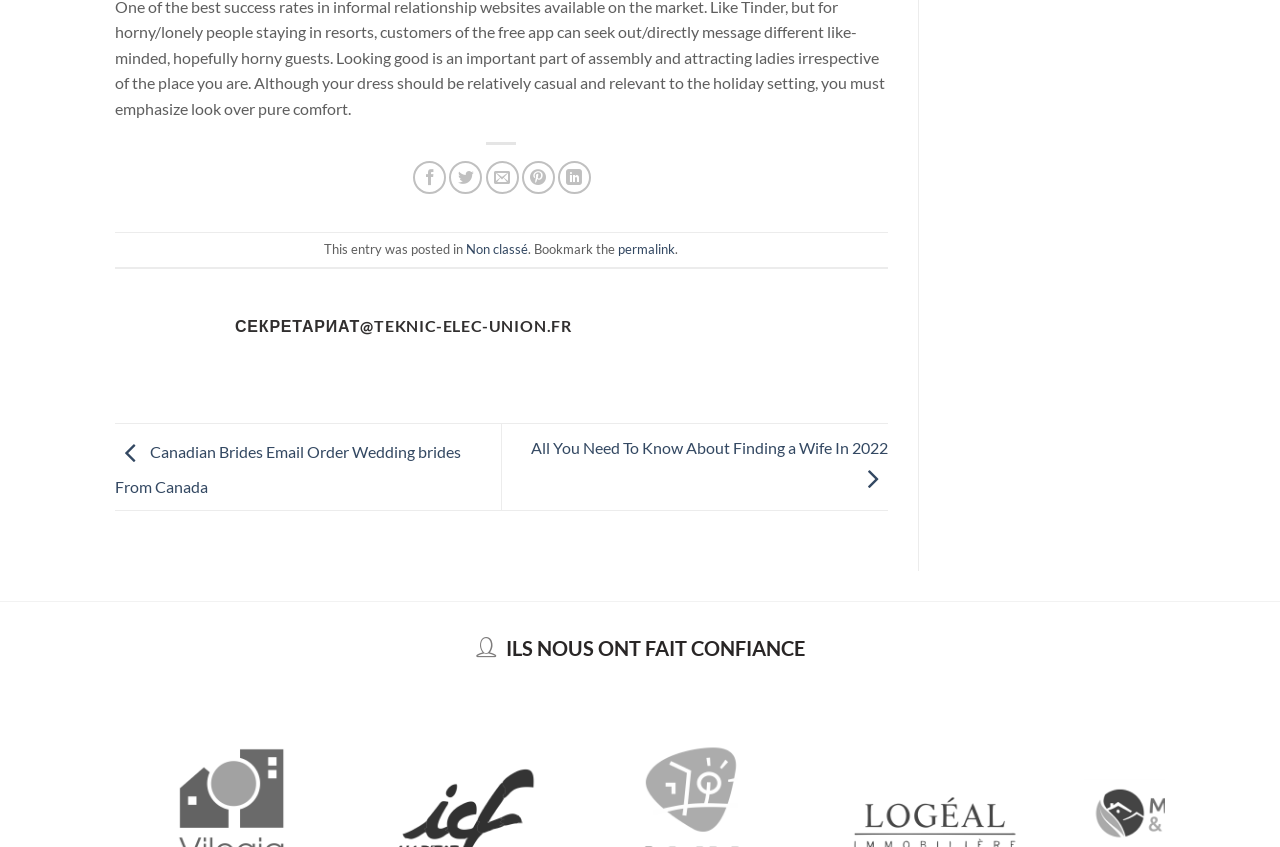From the webpage screenshot, predict the bounding box of the UI element that matches this description: "Non classé".

[0.364, 0.285, 0.413, 0.303]